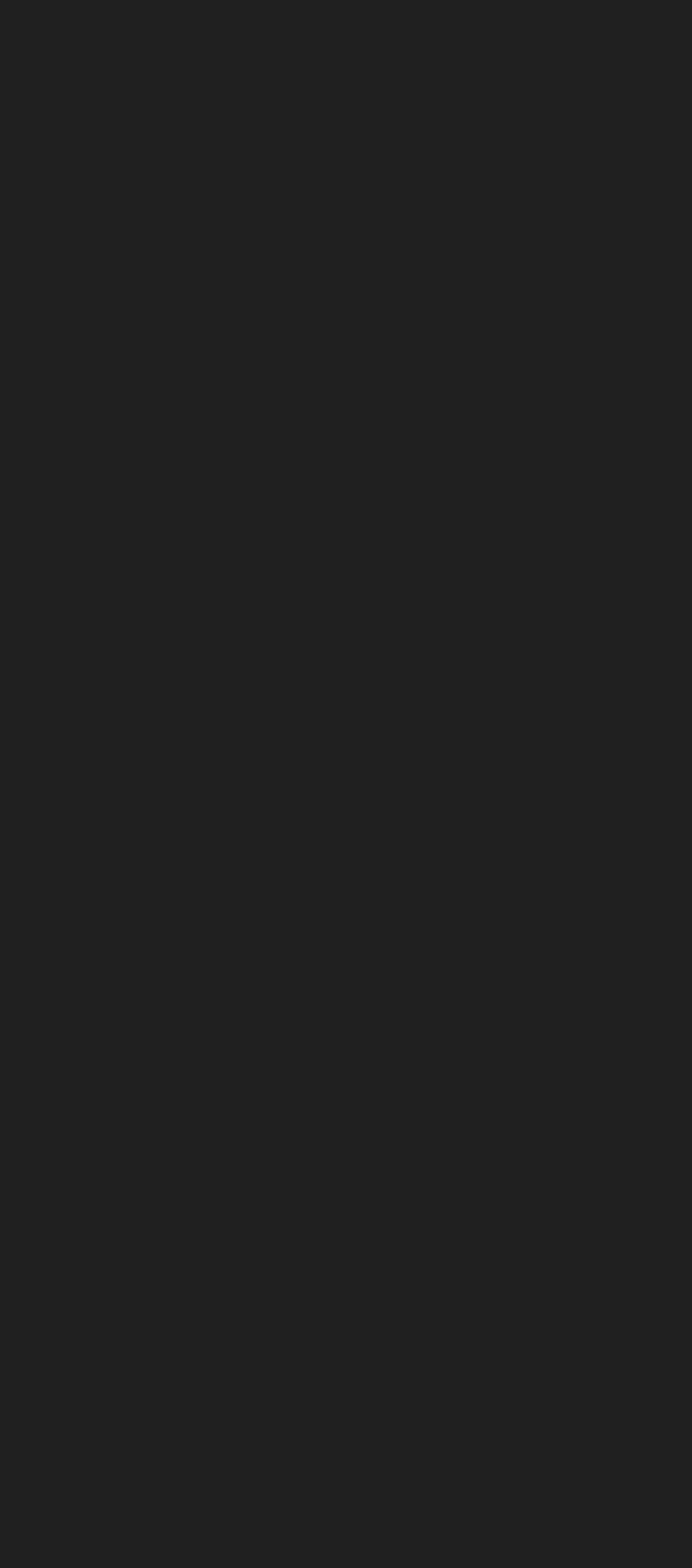Find the bounding box coordinates of the element I should click to carry out the following instruction: "Go to the 'Hobby Corner'".

[0.218, 0.082, 0.462, 0.099]